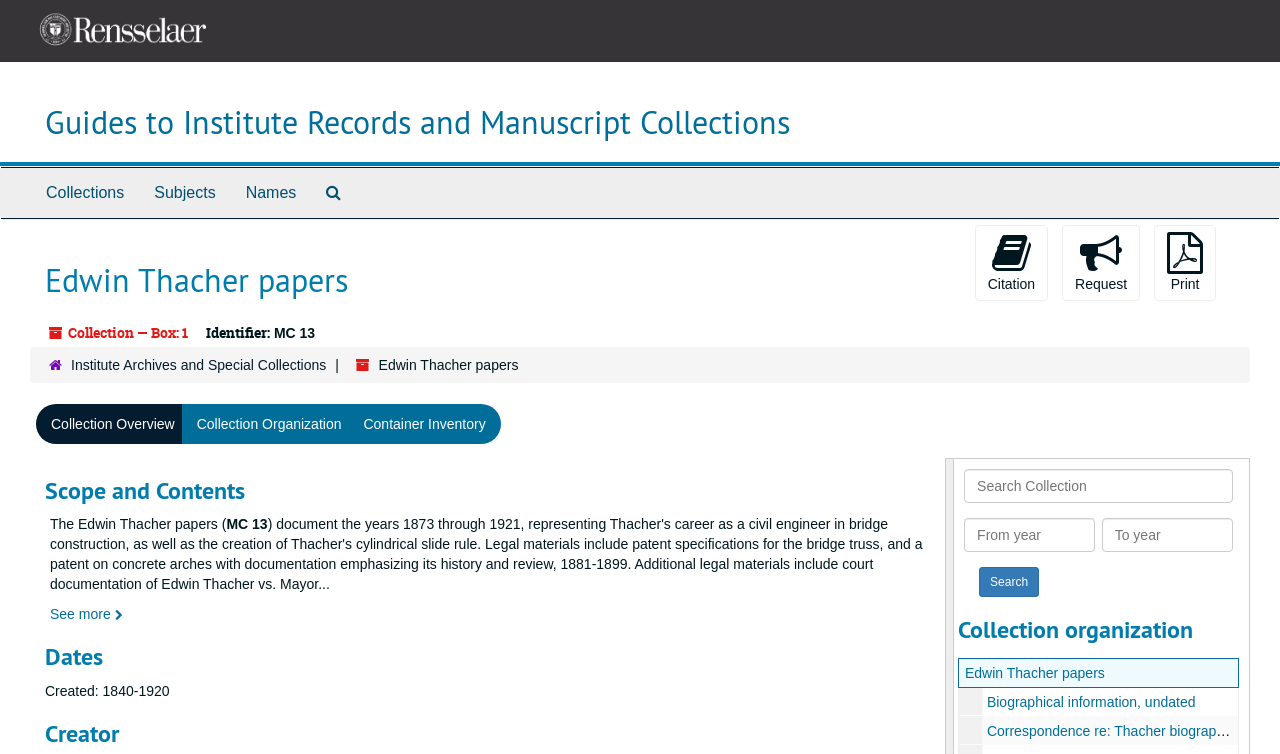Identify the bounding box coordinates of the section to be clicked to complete the task described by the following instruction: "Explore the 'Fashion' tab". The coordinates should be four float numbers between 0 and 1, formatted as [left, top, right, bottom].

None